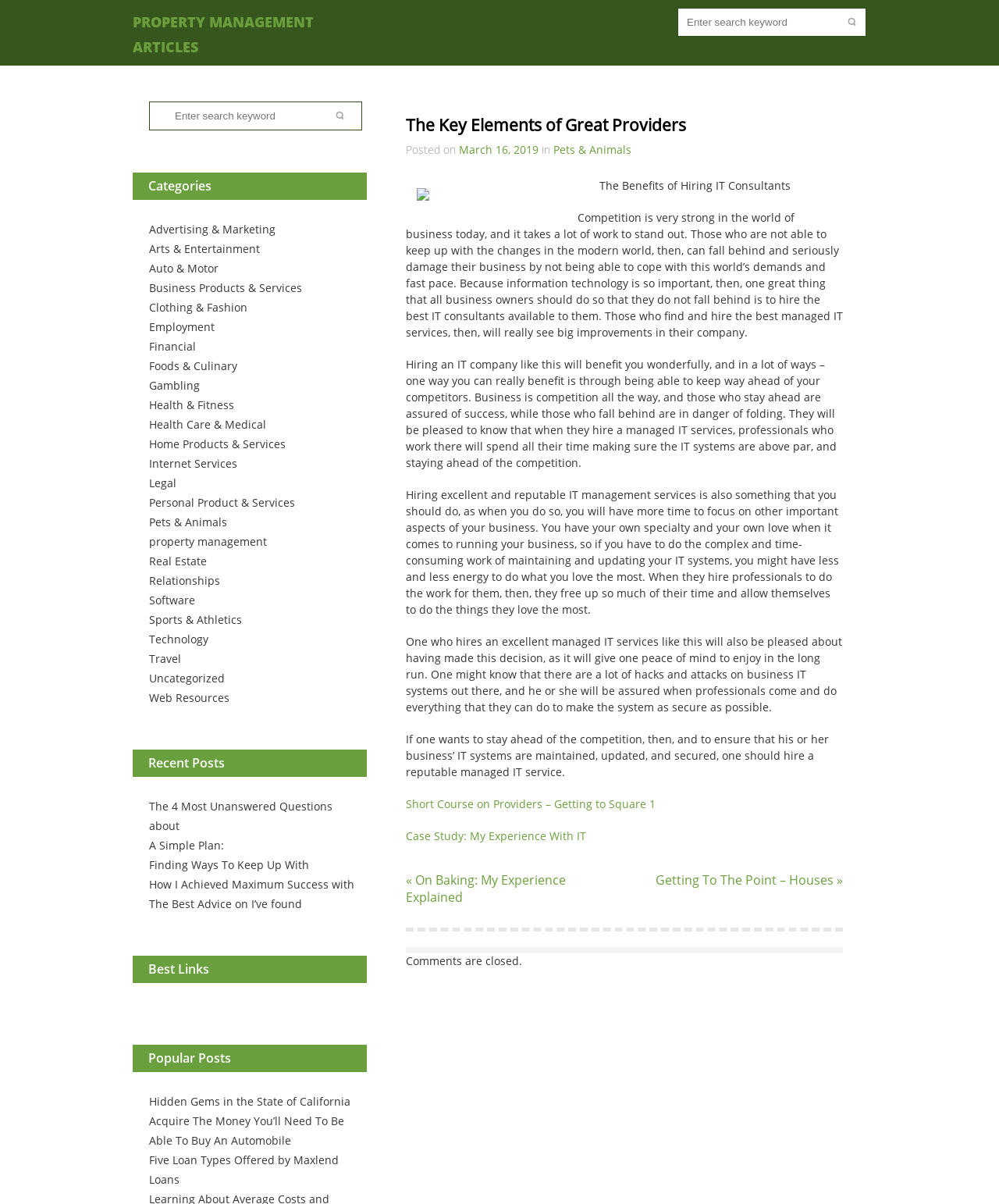What is the category of the first link under 'Categories'?
Provide a concise answer using a single word or phrase based on the image.

Advertising & Marketing